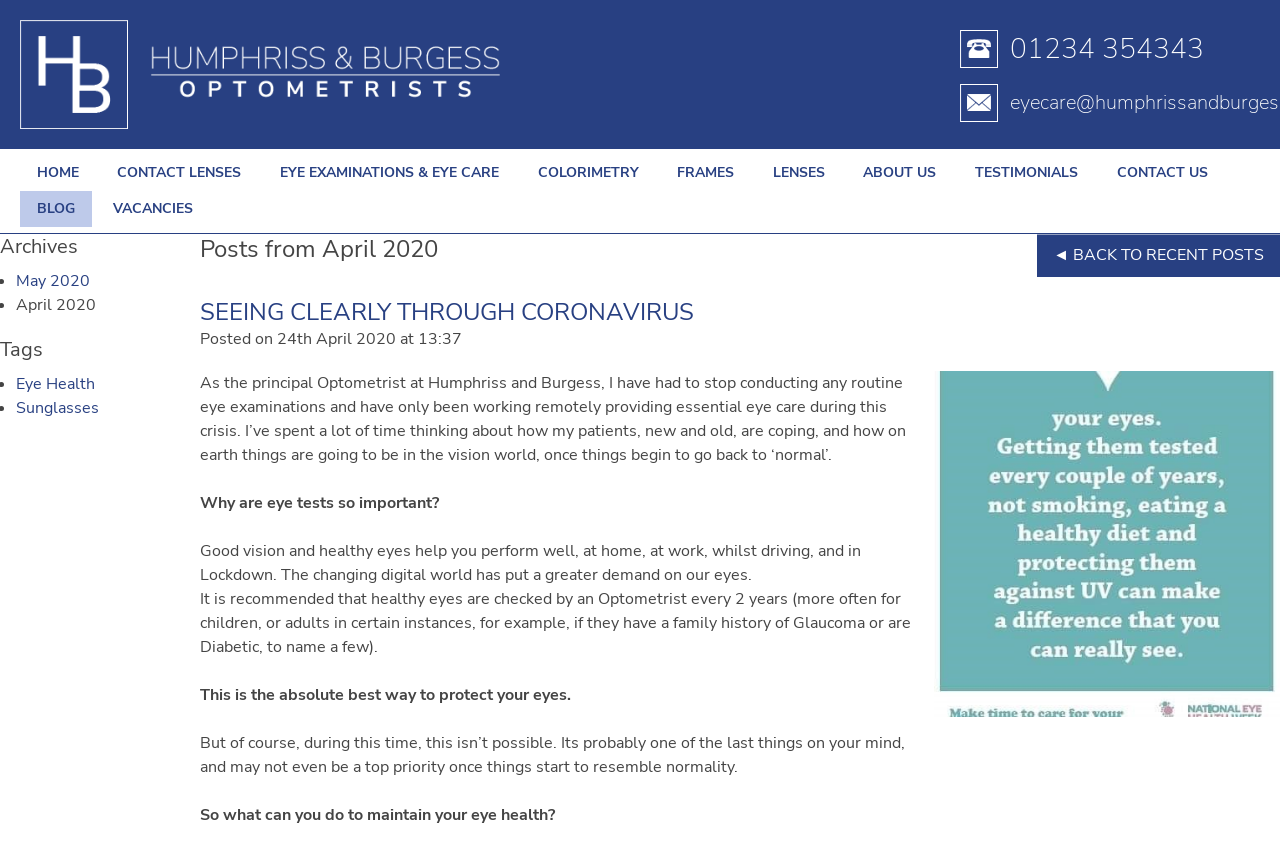Respond with a single word or phrase to the following question: What is the title of the first post?

SEEING CLEARLY THROUGH CORONAVIRUS